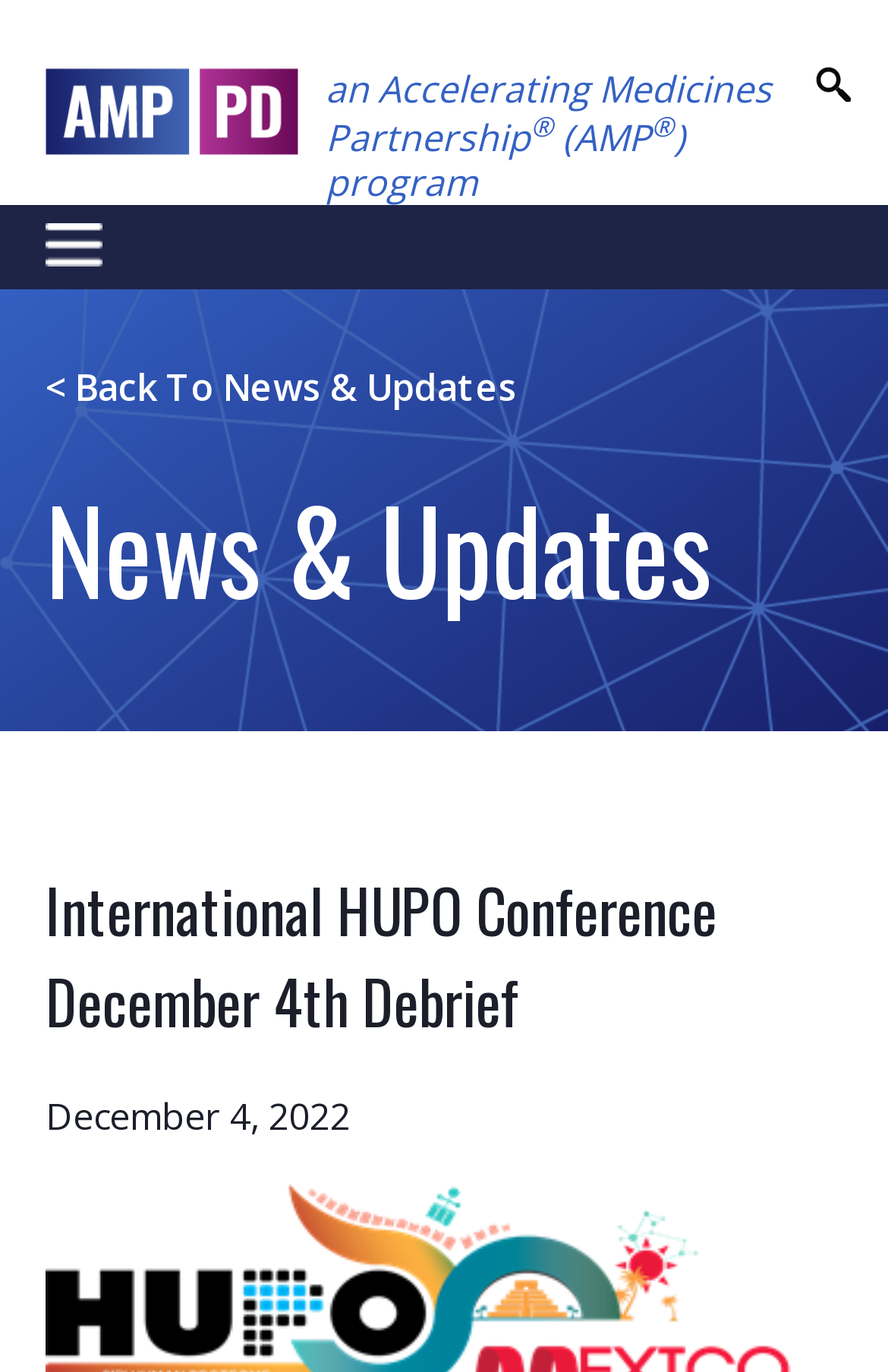Please find the top heading of the webpage and generate its text.

News & Updates